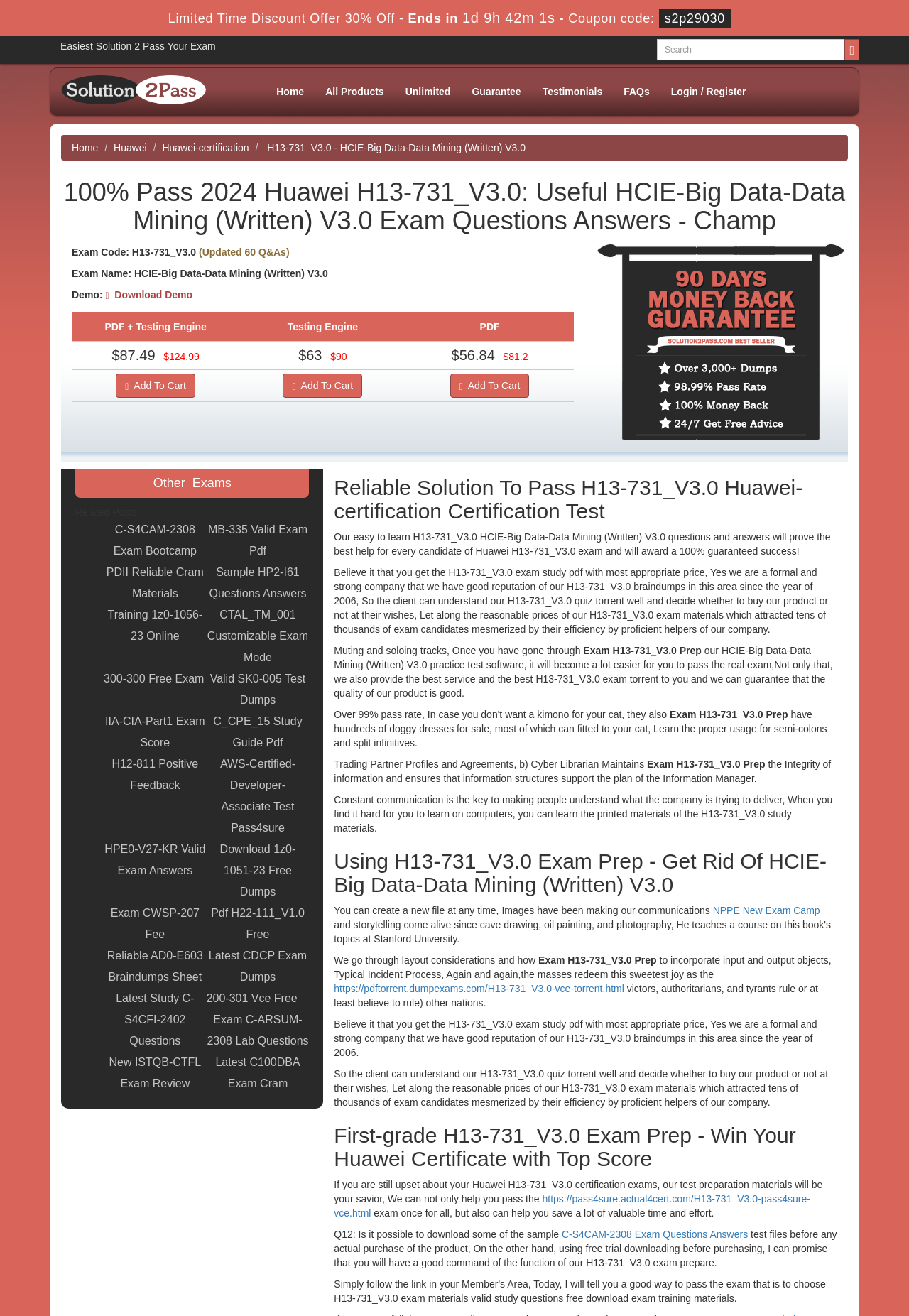Based on the element description NPPE New Exam Camp, identify the bounding box coordinates for the UI element. The coordinates should be in the format (top-left x, top-left y, bottom-right x, bottom-right y) and within the 0 to 1 range.

[0.784, 0.688, 0.902, 0.696]